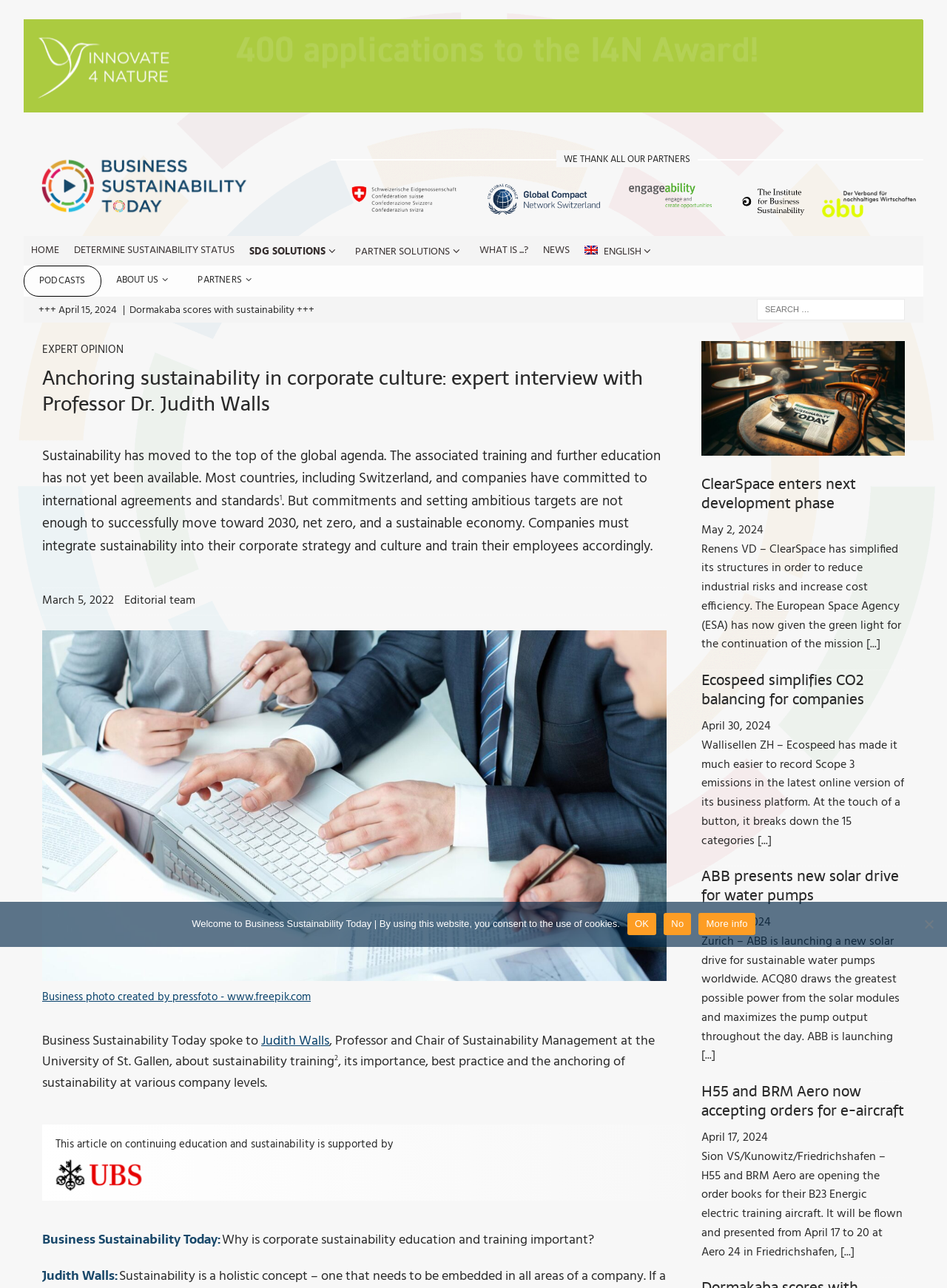What is the topic of the article?
Please craft a detailed and exhaustive response to the question.

The article discusses the importance of sustainability training and education in companies, and features an interview with Professor Judith Walls on this topic.